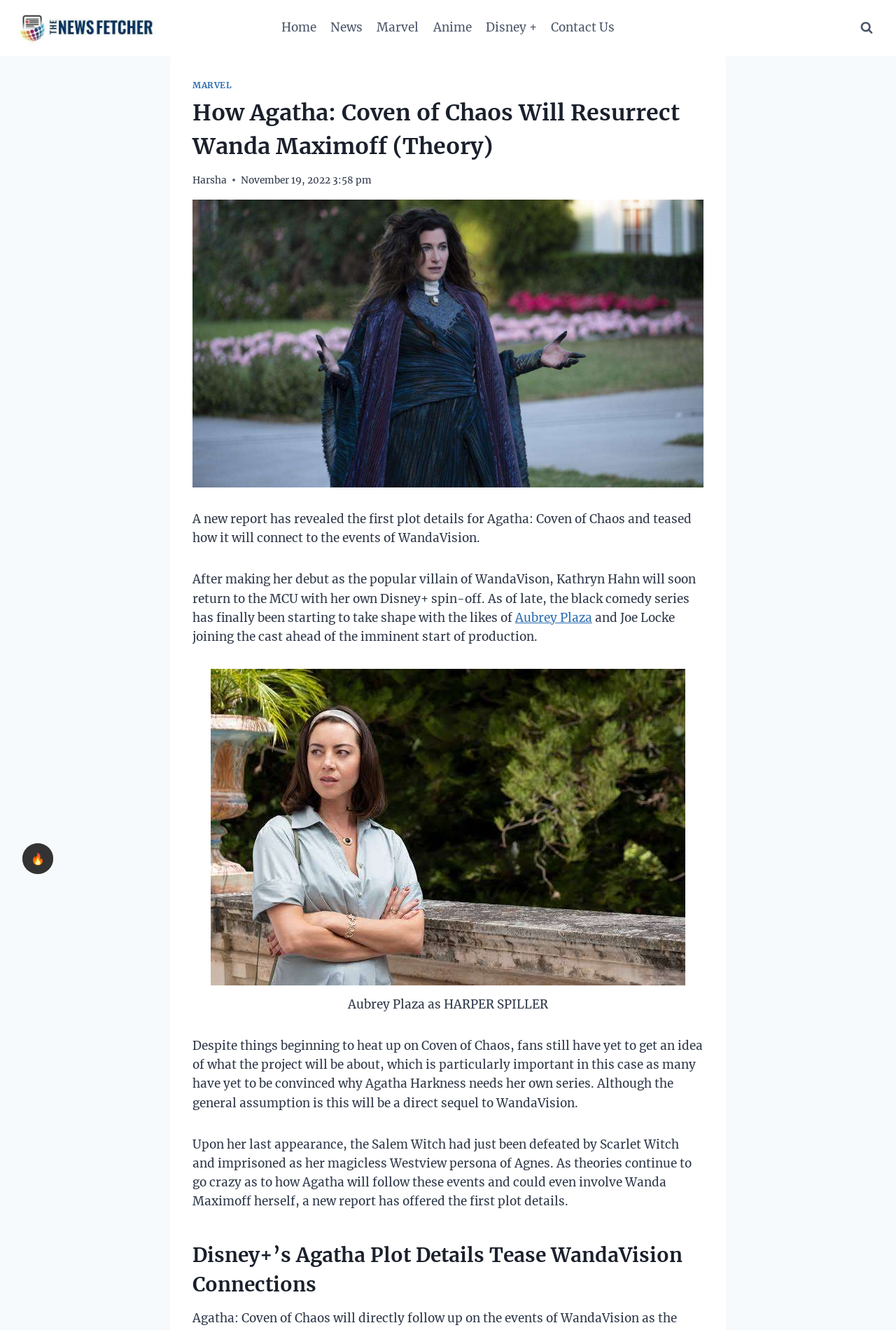Describe all significant elements and features of the webpage.

The webpage is an article about the upcoming Disney+ series "Agatha: Coven of Chaos" and its connection to the events of "WandaVision". At the top, there is a checkbox to toggle dark mode, accompanied by a fire emoji. Below this, there is a link to "The News Fetcher" with an associated image.

The primary navigation menu is located at the top center of the page, featuring links to "Home", "News", "Marvel", "Anime", "Disney+", and "Contact Us". On the top right, there is a button to view the search form.

The main content of the article is divided into sections. The title "How Agatha: Coven of Chaos Will Resurrect Wanda Maximoff (Theory)" is displayed prominently, followed by a link to the author "Harsha" and a timestamp "November 19, 2022 3:58 pm". Below this, there is an image related to Agatha.

The article begins with a summary of the plot details for "Agatha: Coven of Chaos" and its connection to "WandaVision". The text is divided into paragraphs, with links to relevant names such as "Aubrey Plaza" and "Joe Locke" who are joining the cast. There is also a figure with a caption describing Aubrey Plaza's character "HARPER SPILLER".

The article continues to discuss the plot details and theories surrounding the series, including the possibility of Wanda Maximoff's involvement. The final section is headed "Disney+’s Agatha Plot Details Tease WandaVision Connections", summarizing the main points of the article.